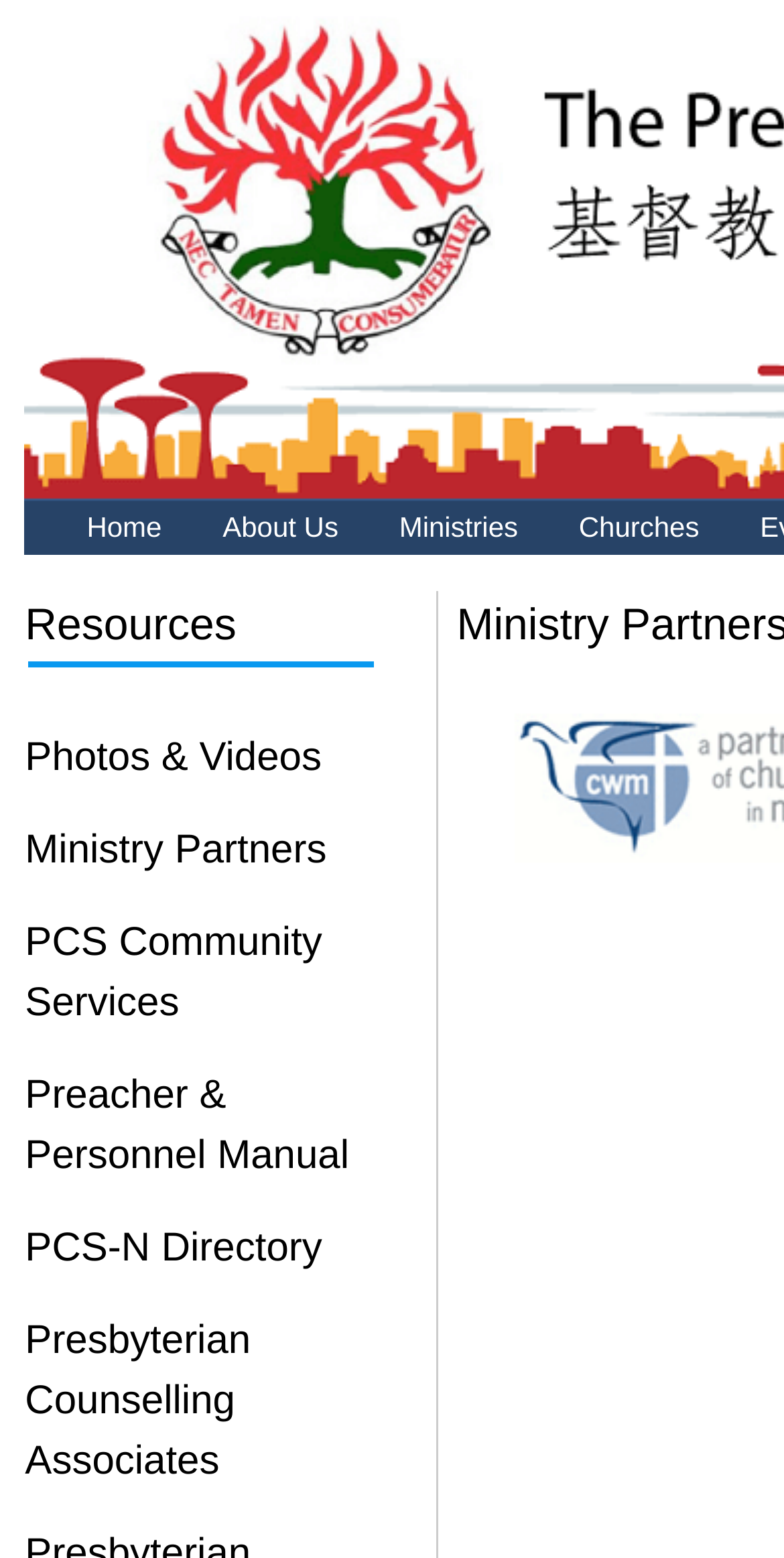Using the format (top-left x, top-left y, bottom-right x, bottom-right y), and given the element description, identify the bounding box coordinates within the screenshot: Presbyterian Counselling Associates

[0.032, 0.846, 0.32, 0.952]